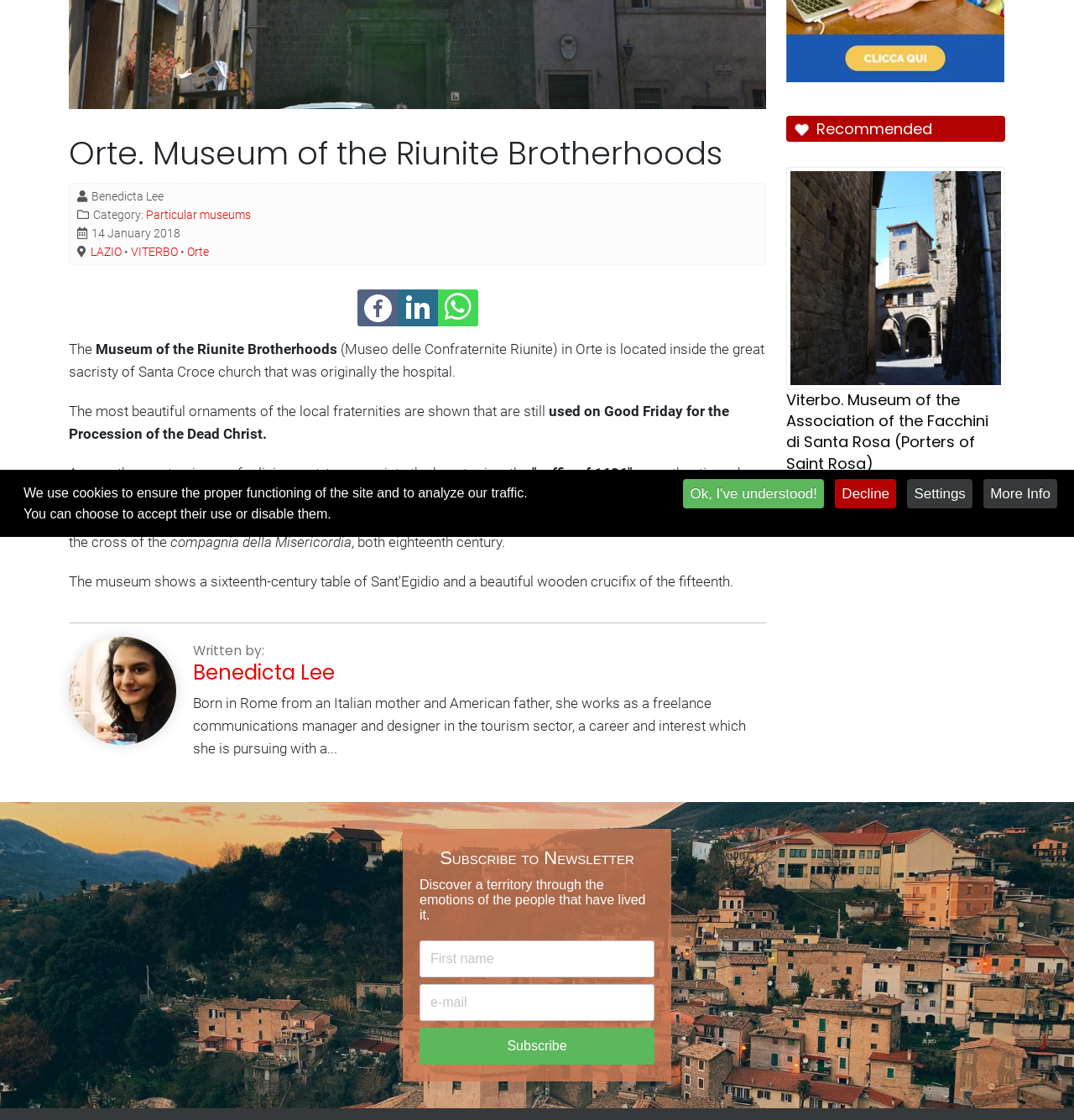Please specify the bounding box coordinates in the format (top-left x, top-left y, bottom-right x, bottom-right y), with values ranging from 0 to 1. Identify the bounding box for the UI component described as follows: name="cf[name]" placeholder="First name"

[0.391, 0.84, 0.609, 0.873]